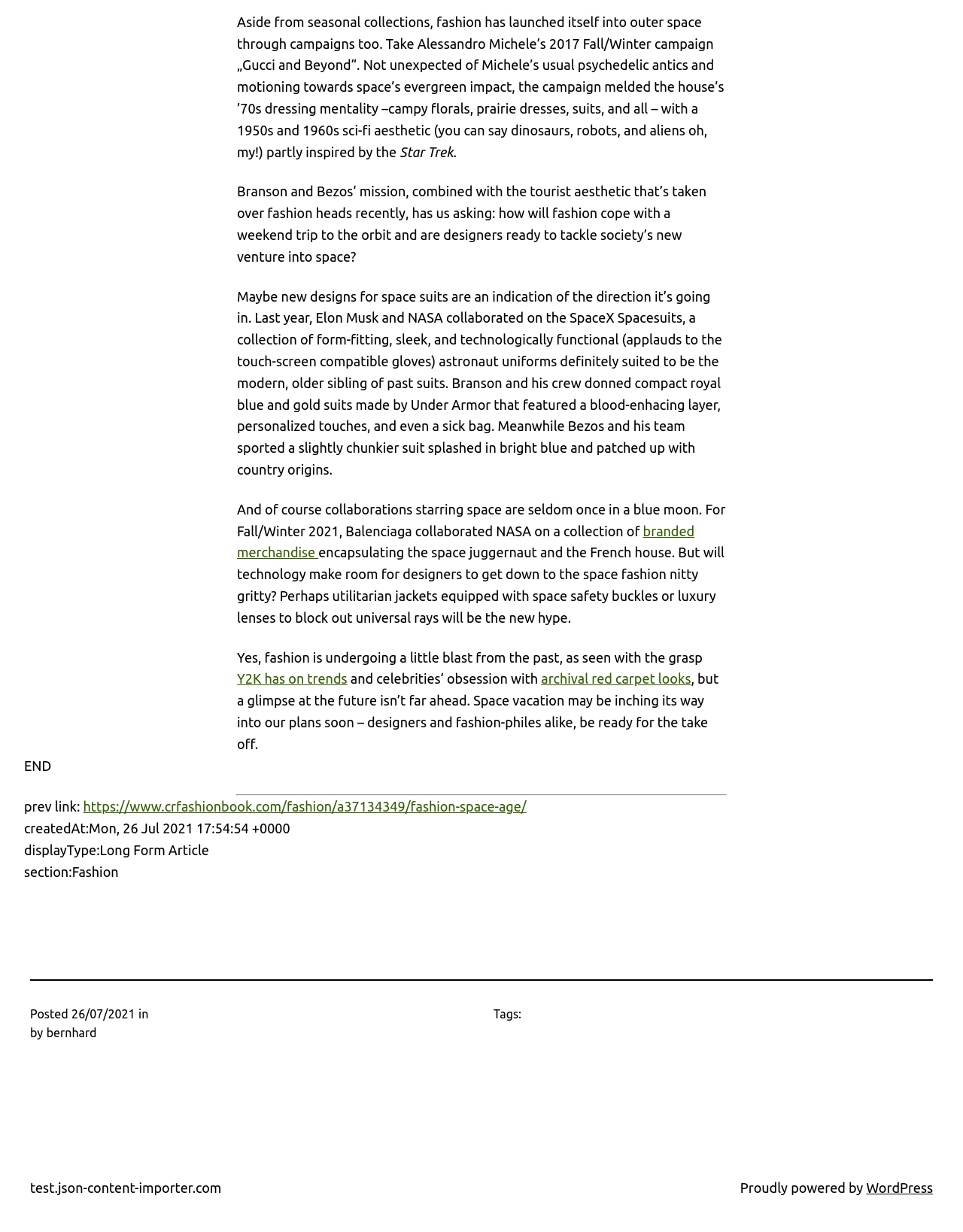Utilize the information from the image to answer the question in detail:
What is the main topic of this article?

The article discusses how fashion is being influenced by space travel and exploration, with designers creating space-inspired clothing and collaborations with space agencies like NASA.